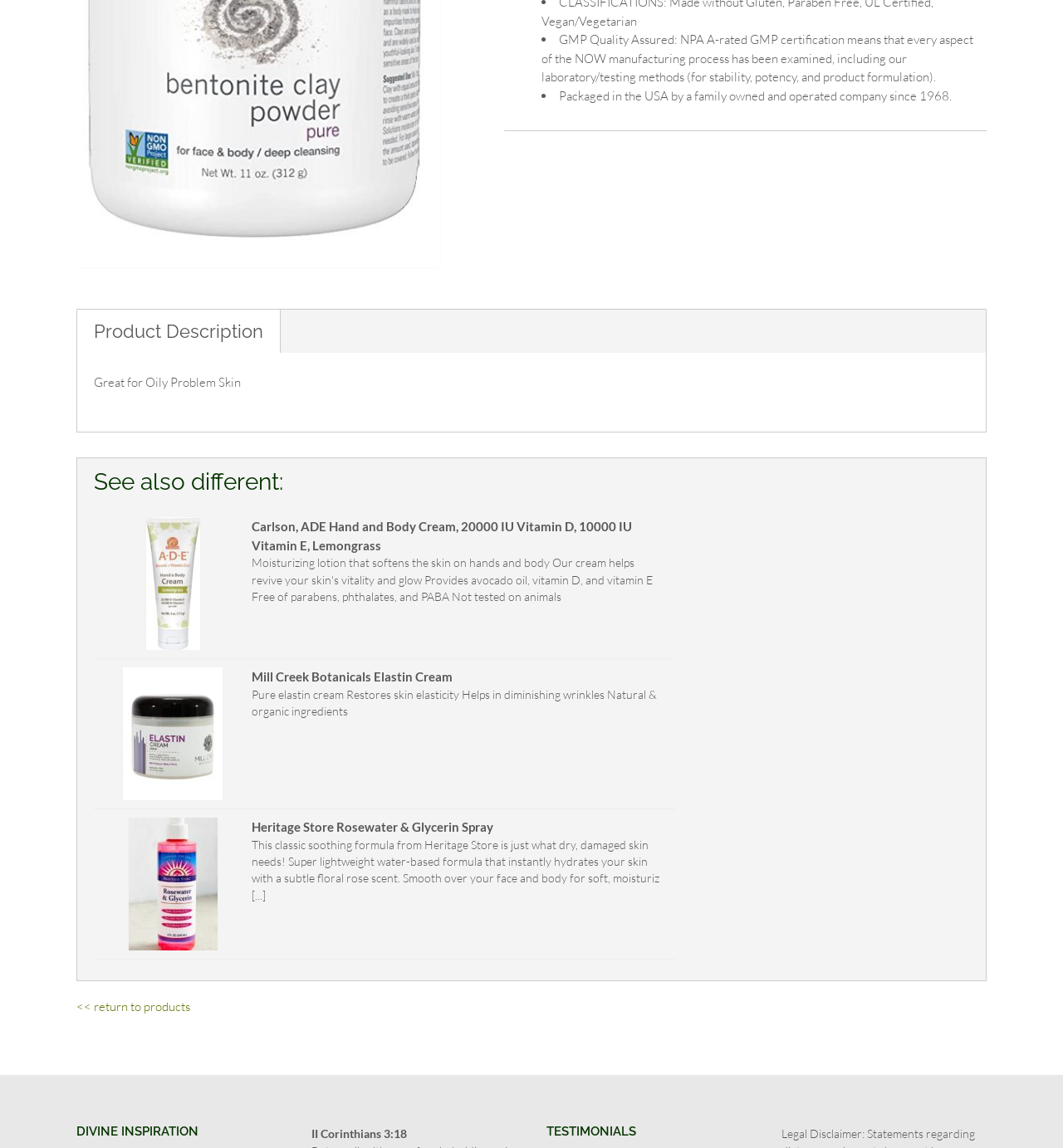Determine the bounding box coordinates of the UI element described below. Use the format (top-left x, top-left y, bottom-right x, bottom-right y) with floating point numbers between 0 and 1: Product Description

[0.088, 0.279, 0.248, 0.298]